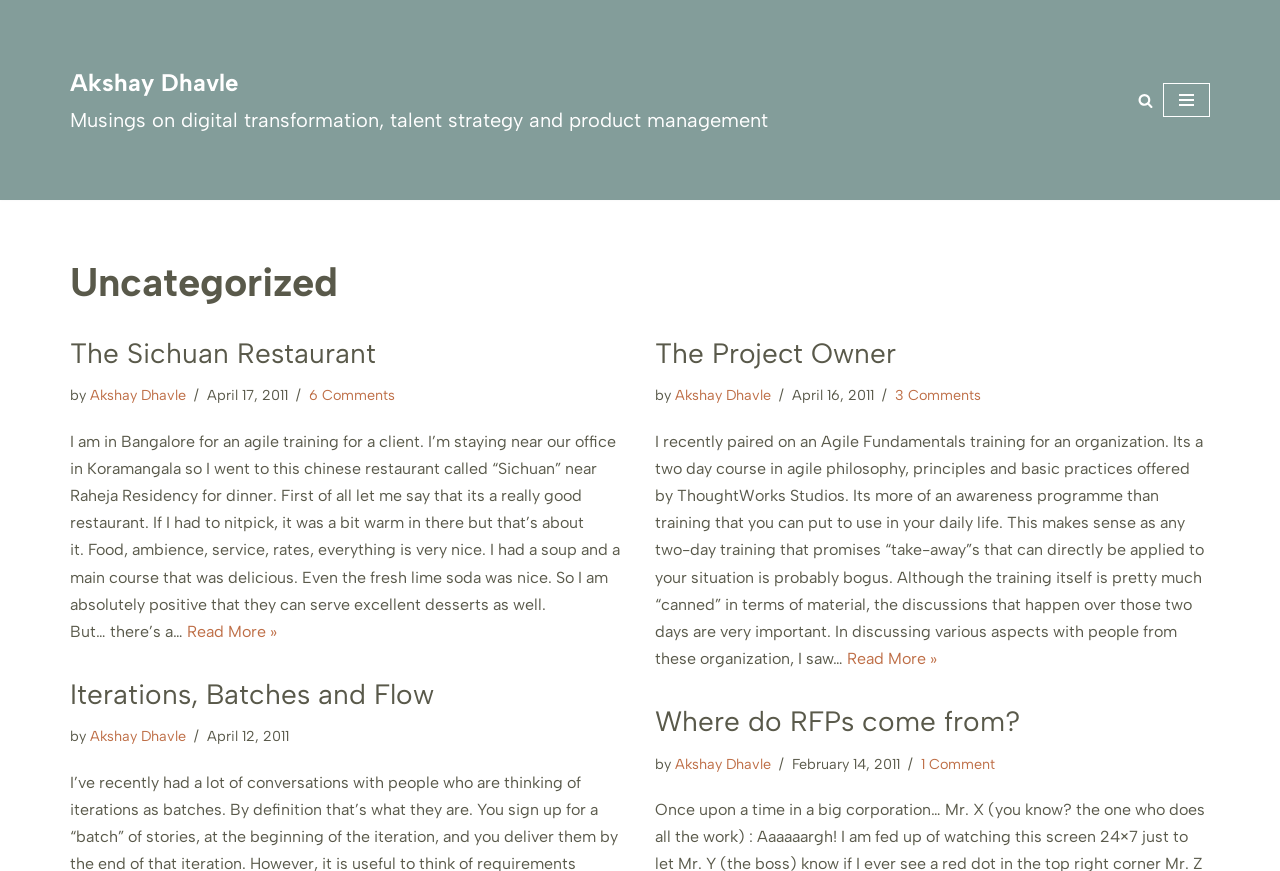Using the provided element description, identify the bounding box coordinates as (top-left x, top-left y, bottom-right x, bottom-right y). Ensure all values are between 0 and 1. Description: Iterations, Batches and Flow

[0.055, 0.777, 0.339, 0.817]